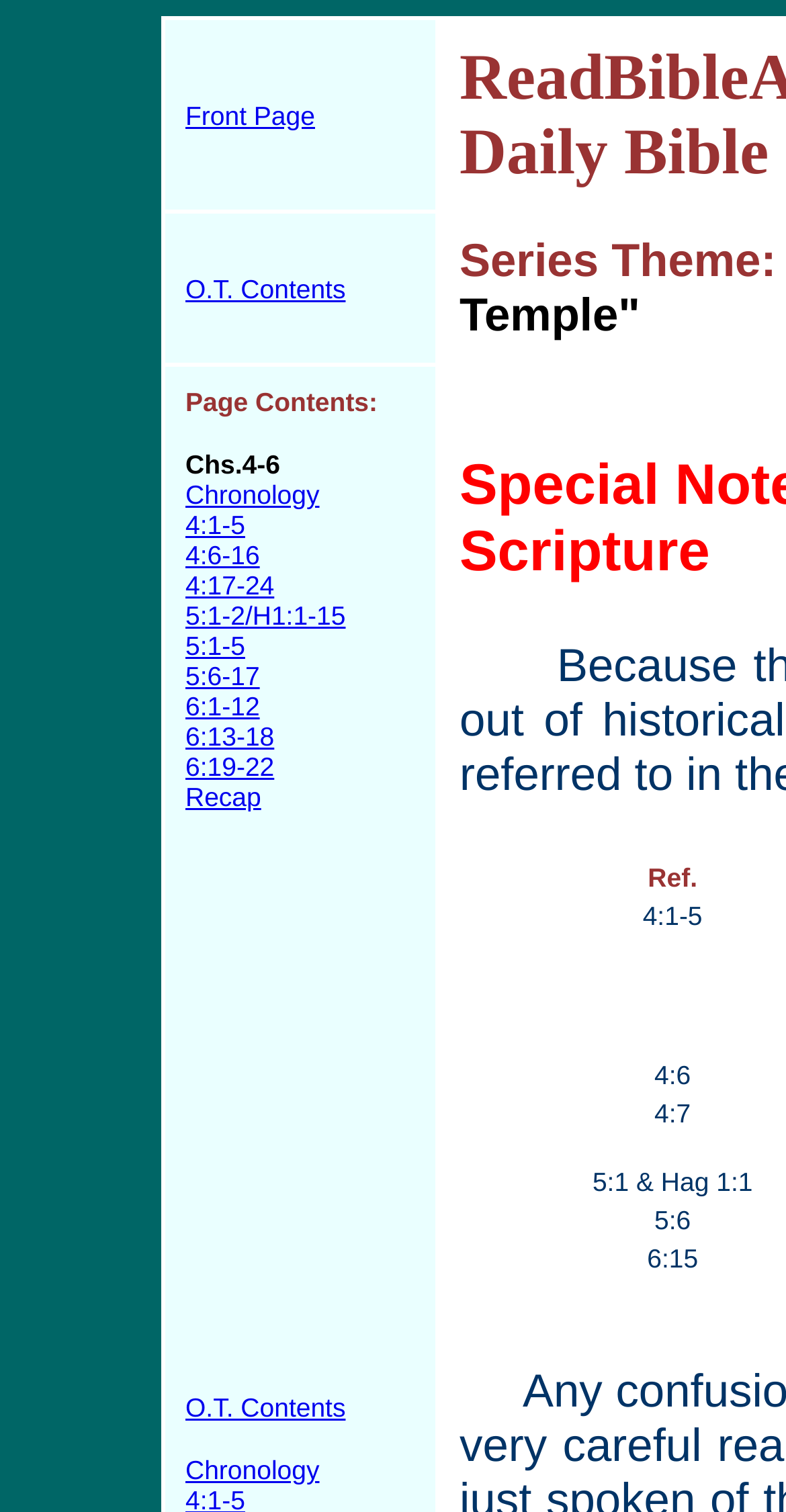Please look at the image and answer the question with a detailed explanation: What is the last link in the O.T. Contents section?

I looked at the links under the 'O.T. Contents' section and found that the last link is 'Recap'.